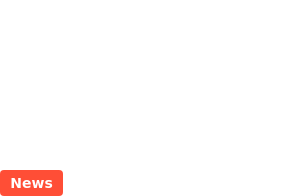Refer to the image and answer the question with as much detail as possible: What is the purpose of the 'News' button?

The 'News' button serves as a prominent feature on the webpage, guiding users to access the latest updates and articles, appealing for both immediate attention and engagement from readers interested in current affairs in the industry.